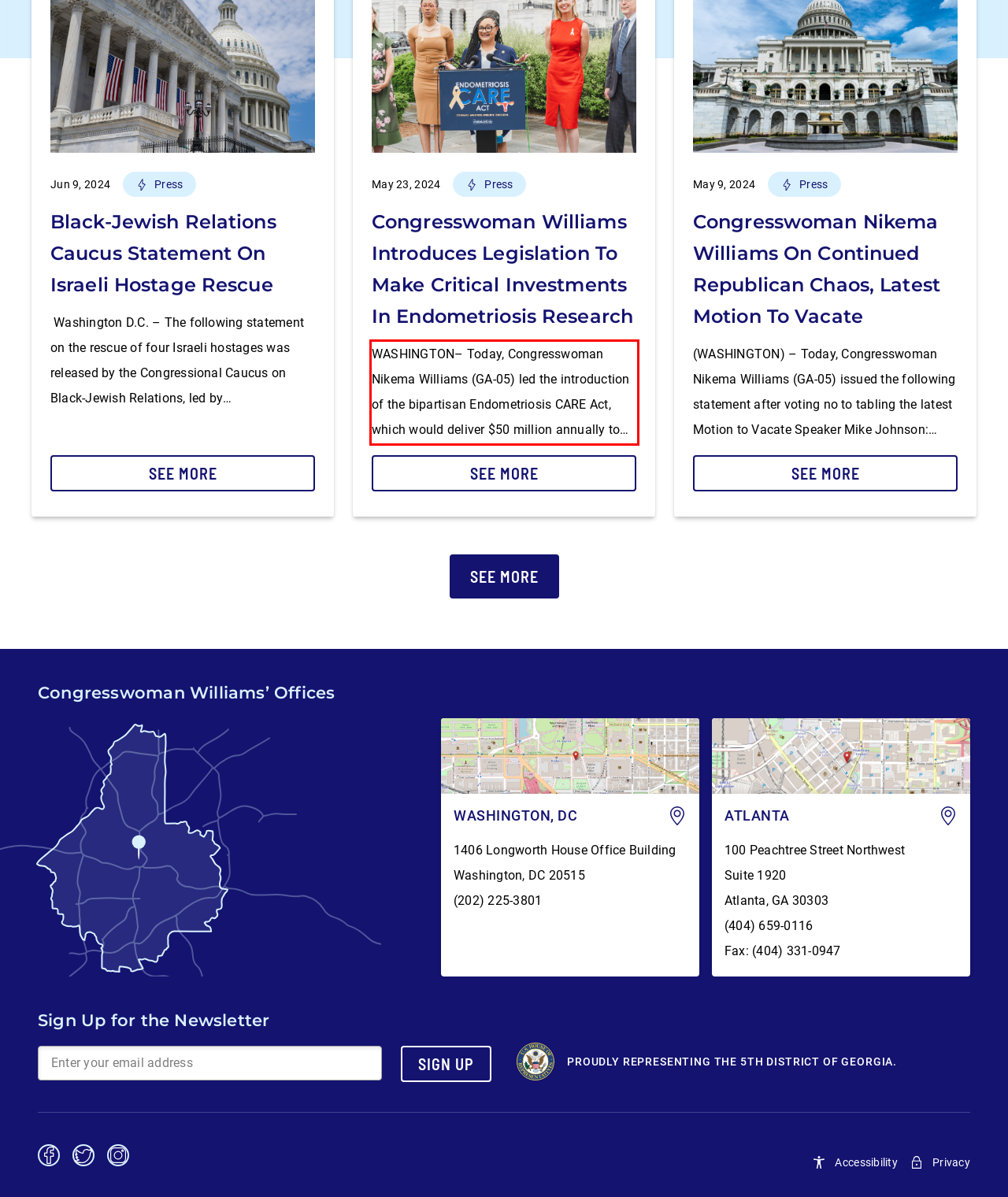Examine the webpage screenshot, find the red bounding box, and extract the text content within this marked area.

WASHINGTON– Today, Congresswoman Nikema Williams (GA-05) led the introduction of the bipartisan Endometriosis CARE Act, which would deliver $50 million annually to advance endometriosis research and expand access to treatment. The legislation is co-sponsored by Congresswoman Lauren Underwood (IL-14), Congresswoman Alma Adams (NC-12) and Congressional Endometriosis Caucus Co-Chair, Congresswoman Jenniffer González-Colón (PR-At Large). Despite the […]